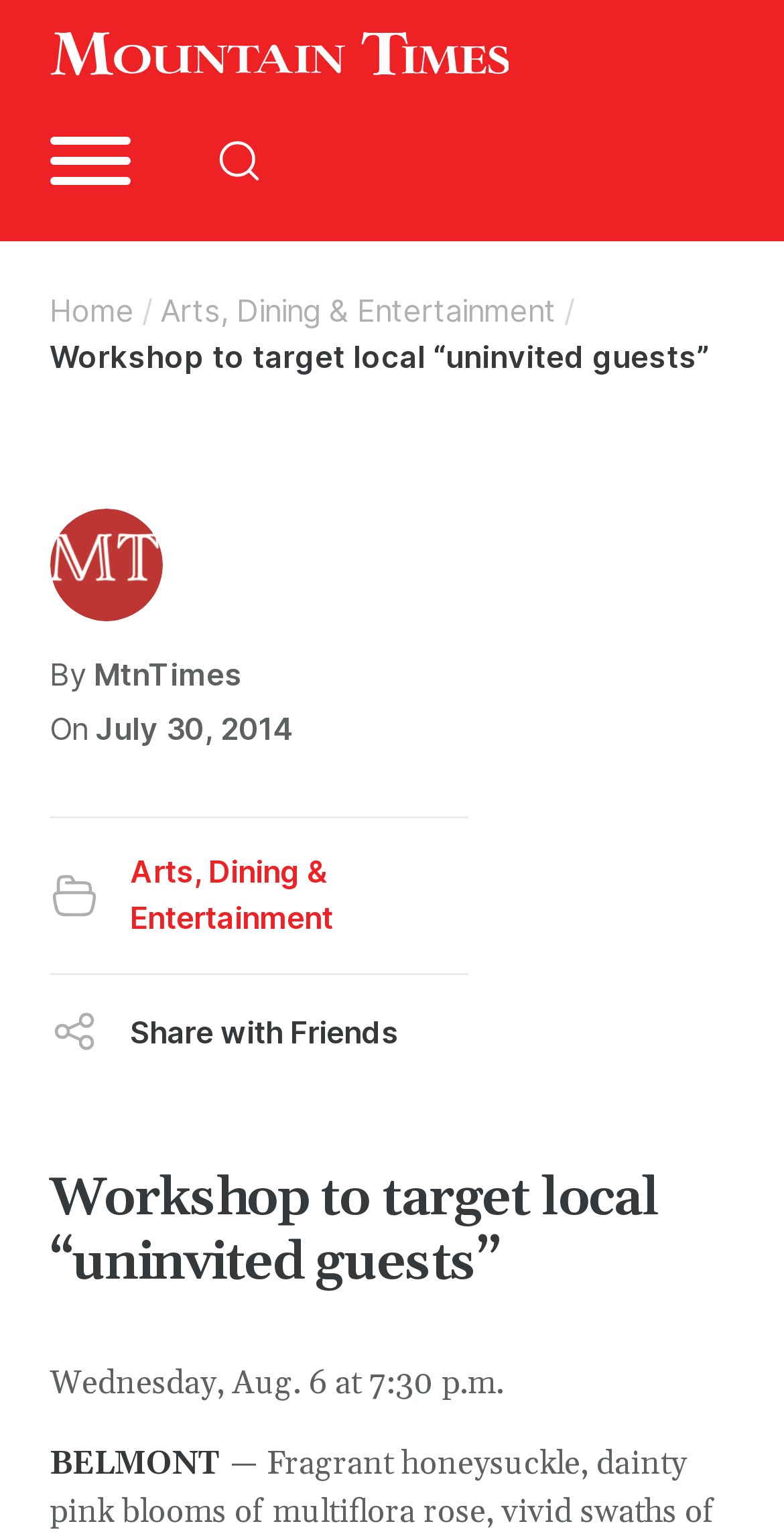Please determine the main heading text of this webpage.

Workshop to target local “uninvited guests”